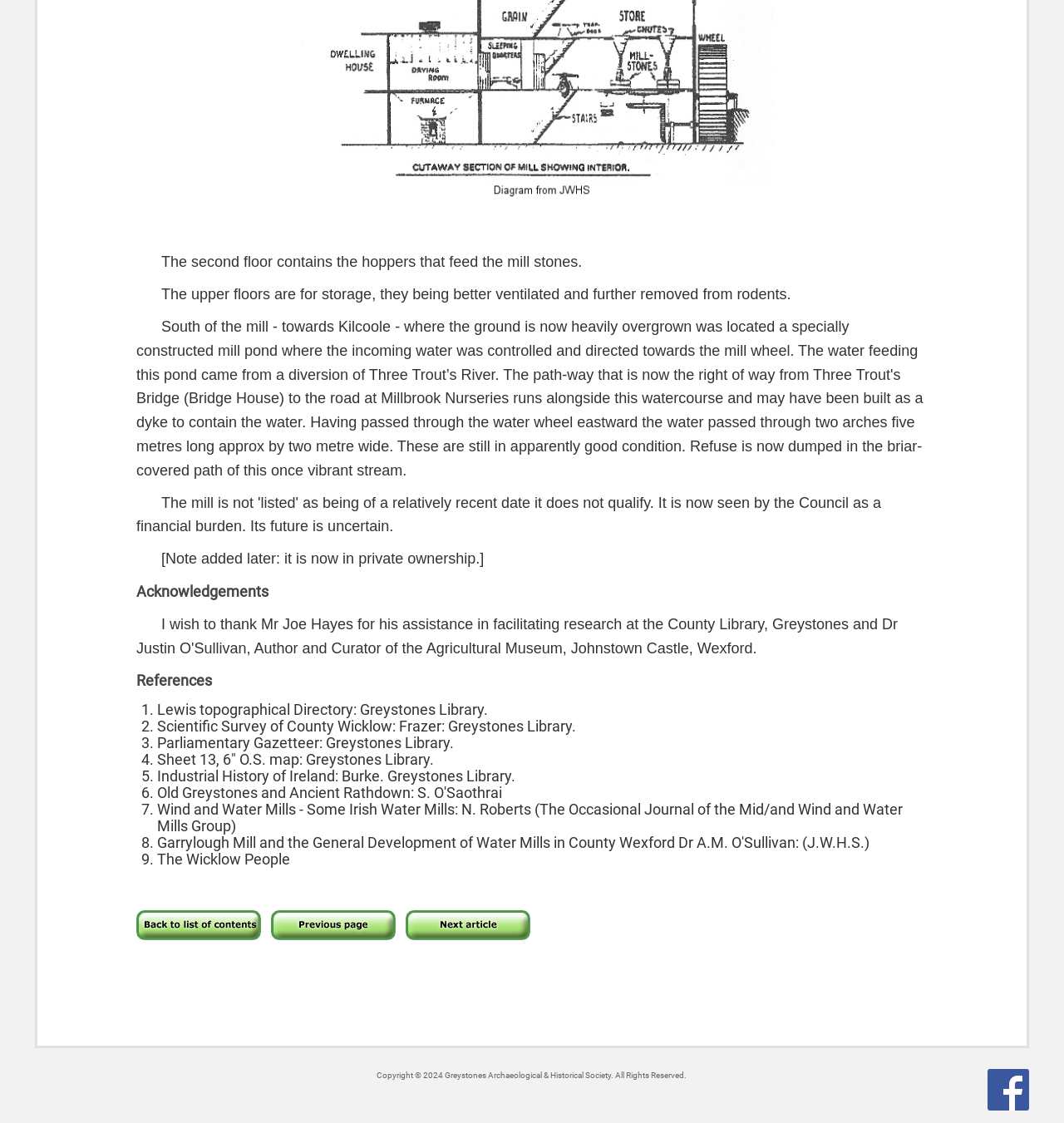Using the given description, provide the bounding box coordinates formatted as (top-left x, top-left y, bottom-right x, bottom-right y), with all values being floating point numbers between 0 and 1. Description: title="Next article"

[0.381, 0.814, 0.498, 0.83]